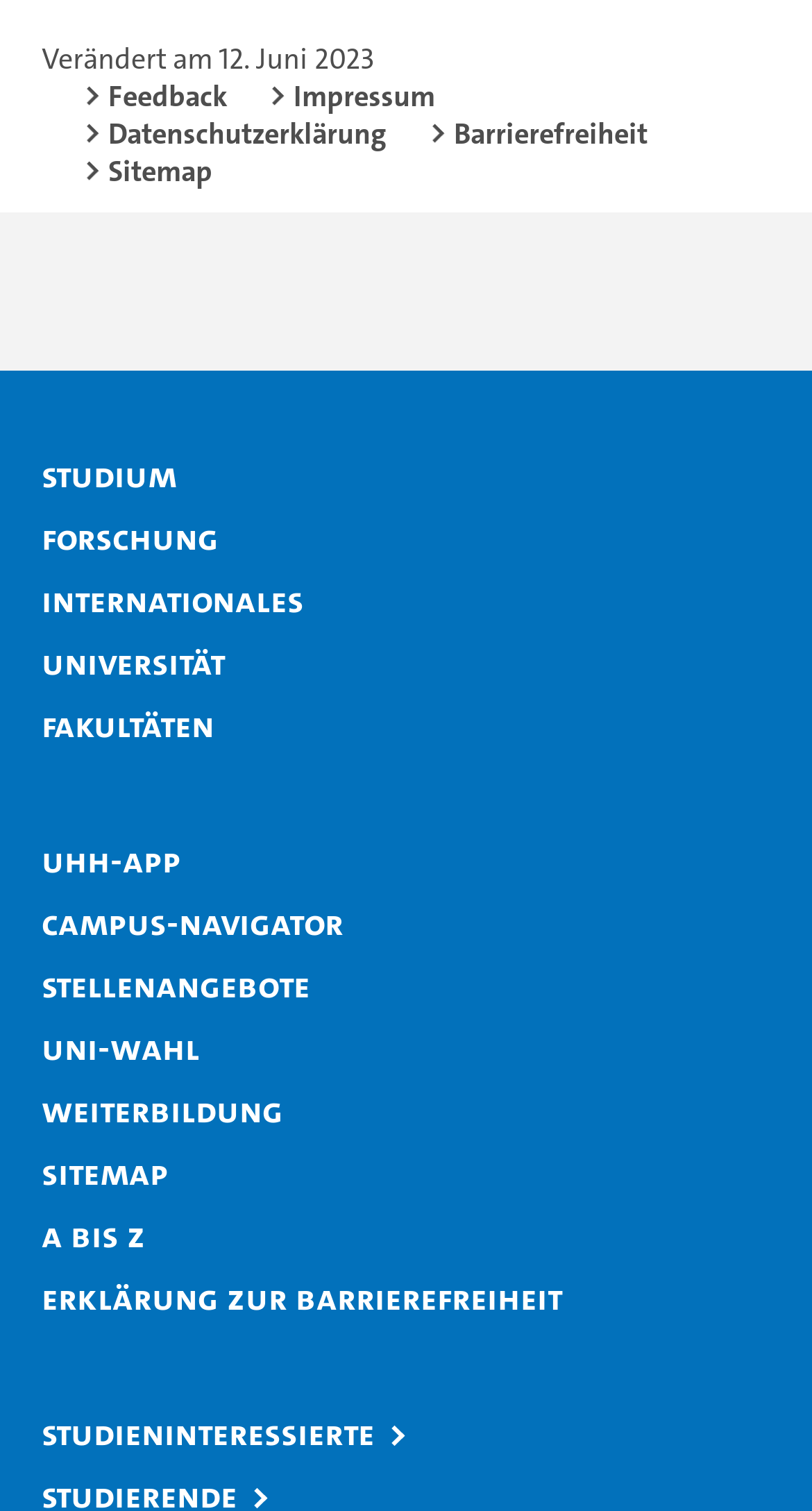What is the date of the last update?
We need a detailed and exhaustive answer to the question. Please elaborate.

The date of the last update can be found at the top of the webpage, in the static text element 'Verändert am 12. Juni 2023'.